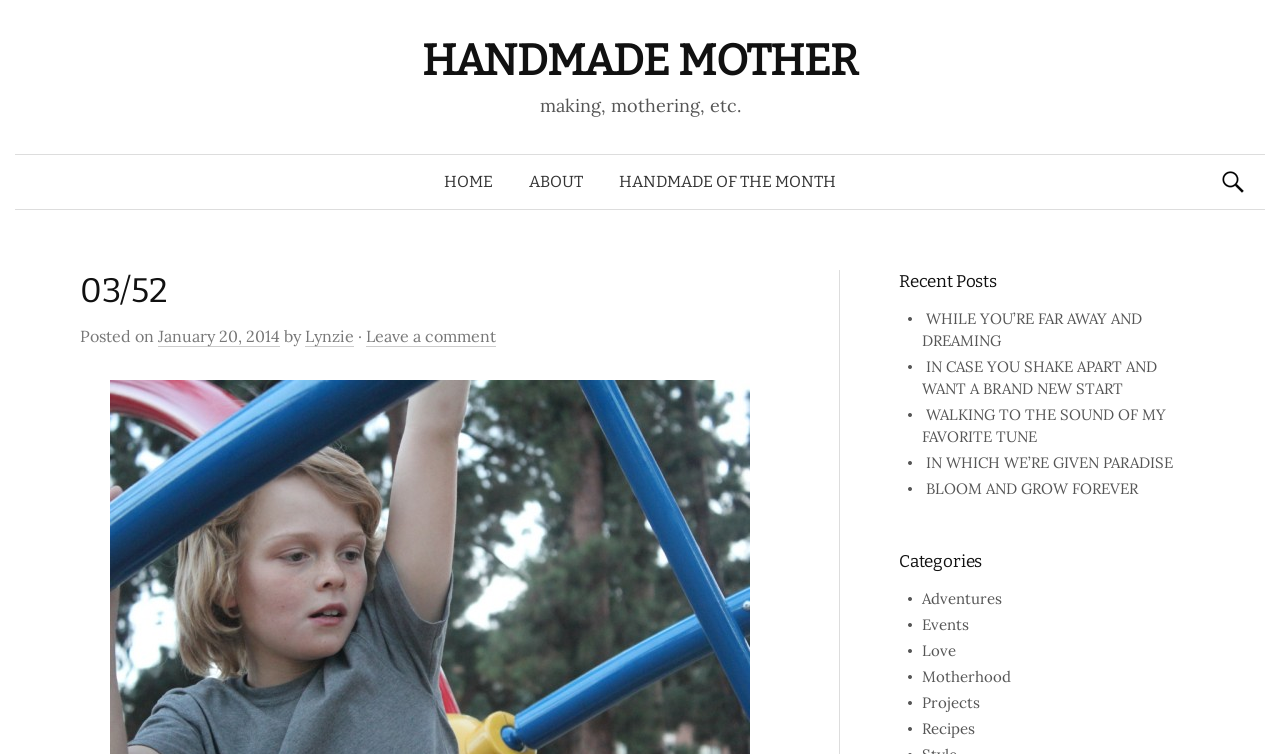Use a single word or phrase to answer this question: 
What is the title of the first recent post?

WHILE YOU’RE FAR AWAY AND DREAMING